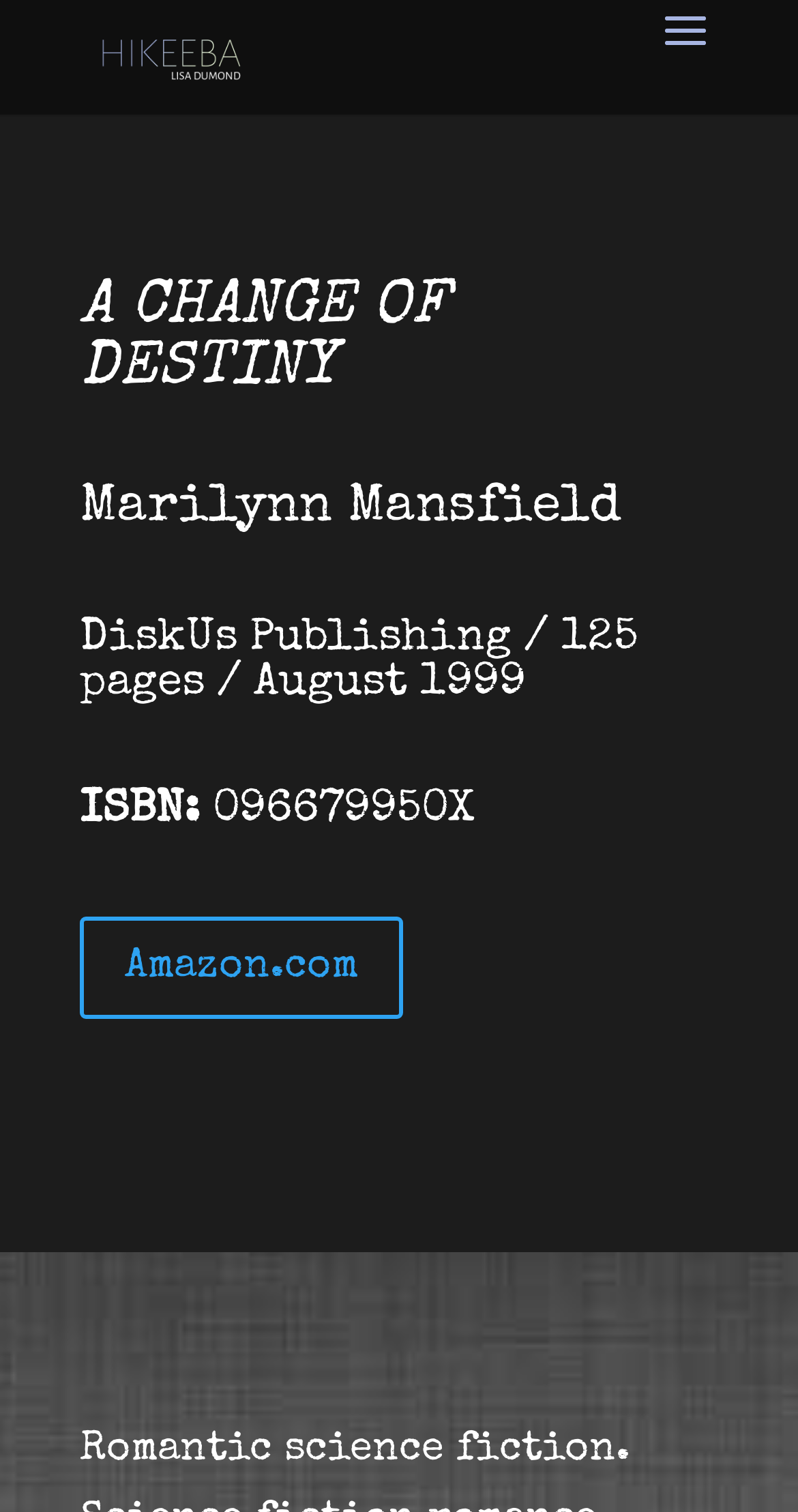Answer the question below using just one word or a short phrase: 
What is the publisher of the book?

DiskUs Publishing